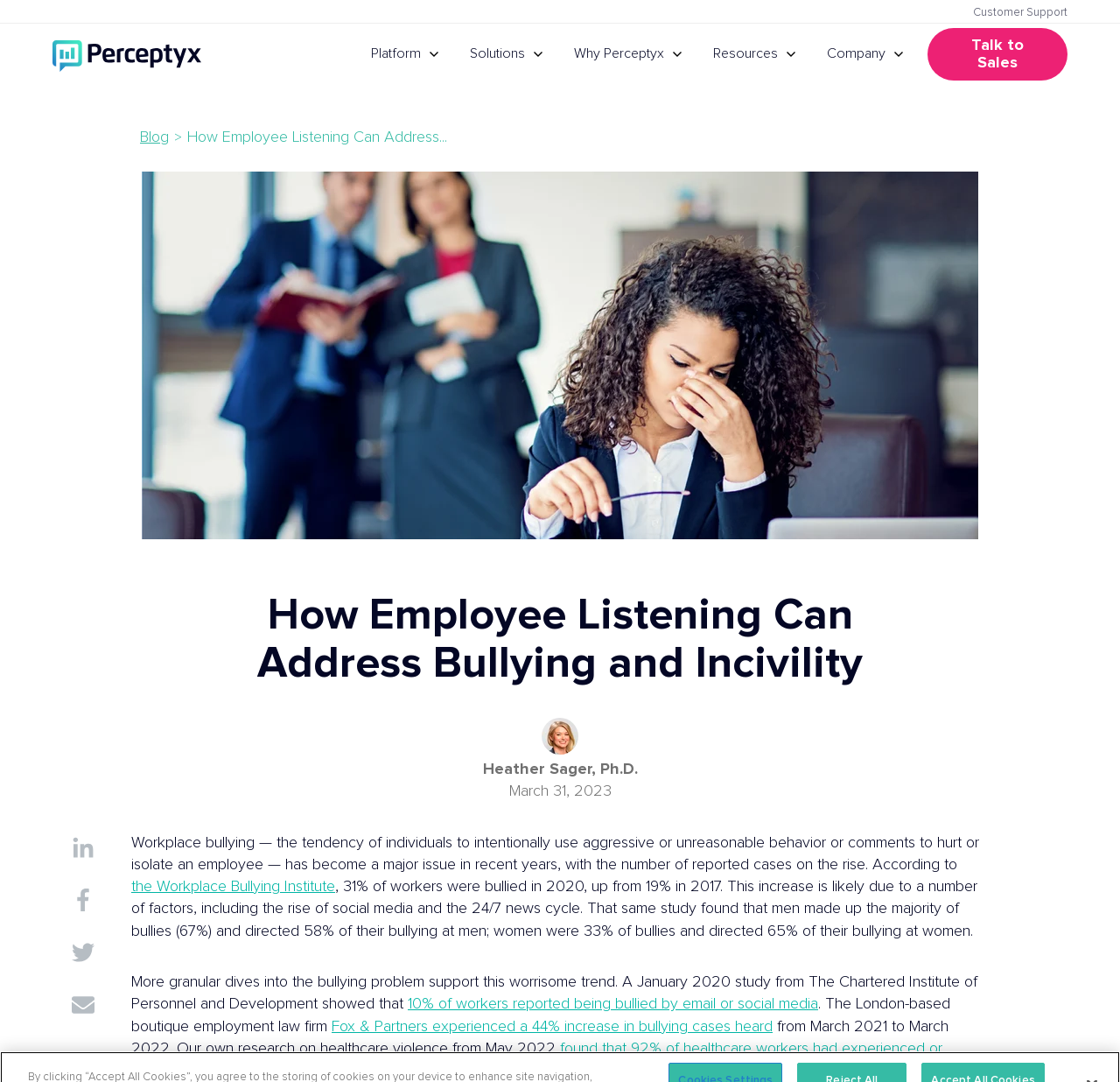Identify the bounding box coordinates of the clickable section necessary to follow the following instruction: "Read the blog post". The coordinates should be presented as four float numbers from 0 to 1, i.e., [left, top, right, bottom].

[0.125, 0.117, 0.875, 0.143]